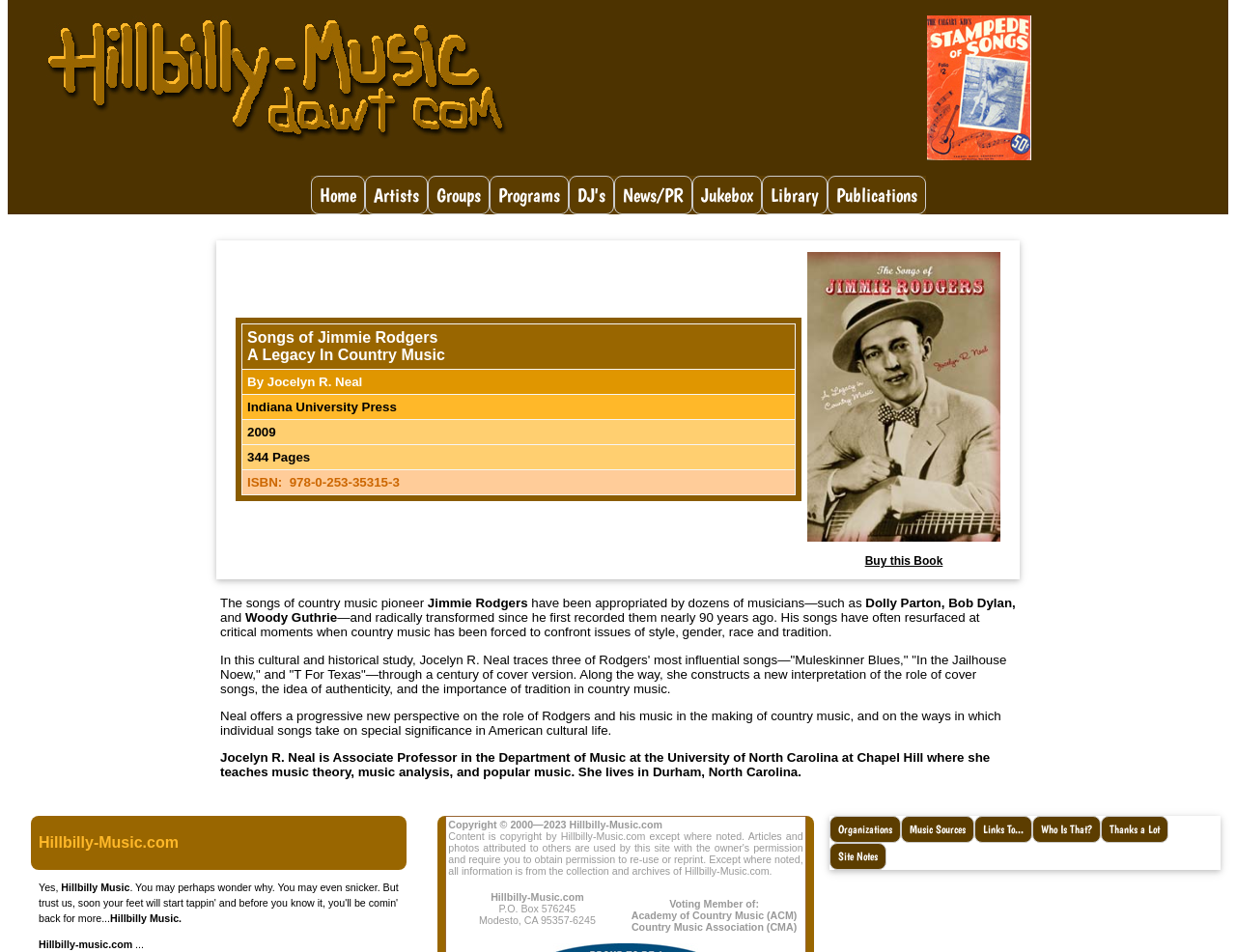Show me the bounding box coordinates of the clickable region to achieve the task as per the instruction: "Click the Home button".

[0.251, 0.185, 0.295, 0.225]